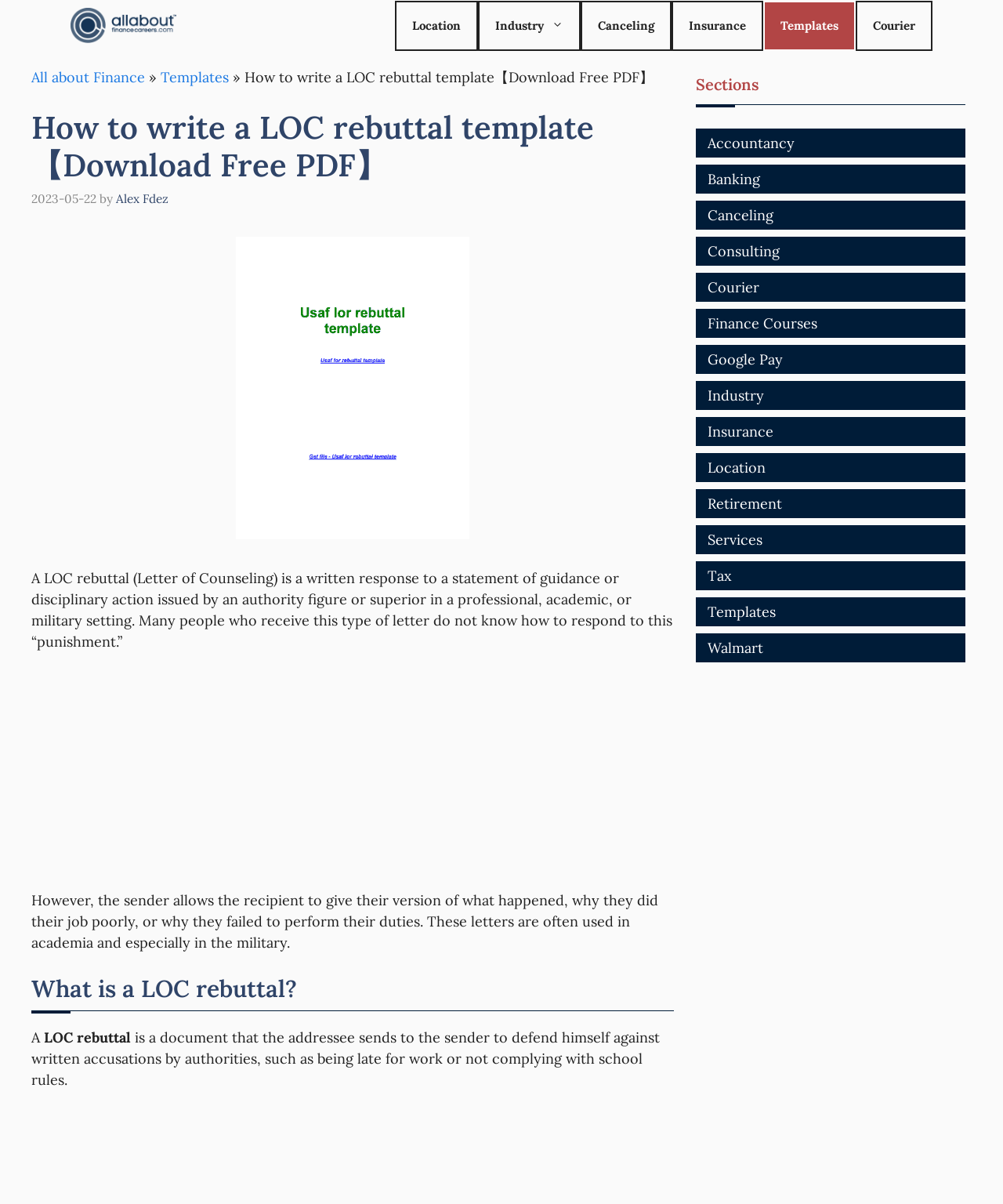Using the information in the image, give a detailed answer to the following question: What is the purpose of a LOC rebuttal?

The purpose of a LOC rebuttal is to allow the recipient to give their version of what happened, why they did their job poorly, or why they failed to perform their duties, in response to written accusations by authorities.